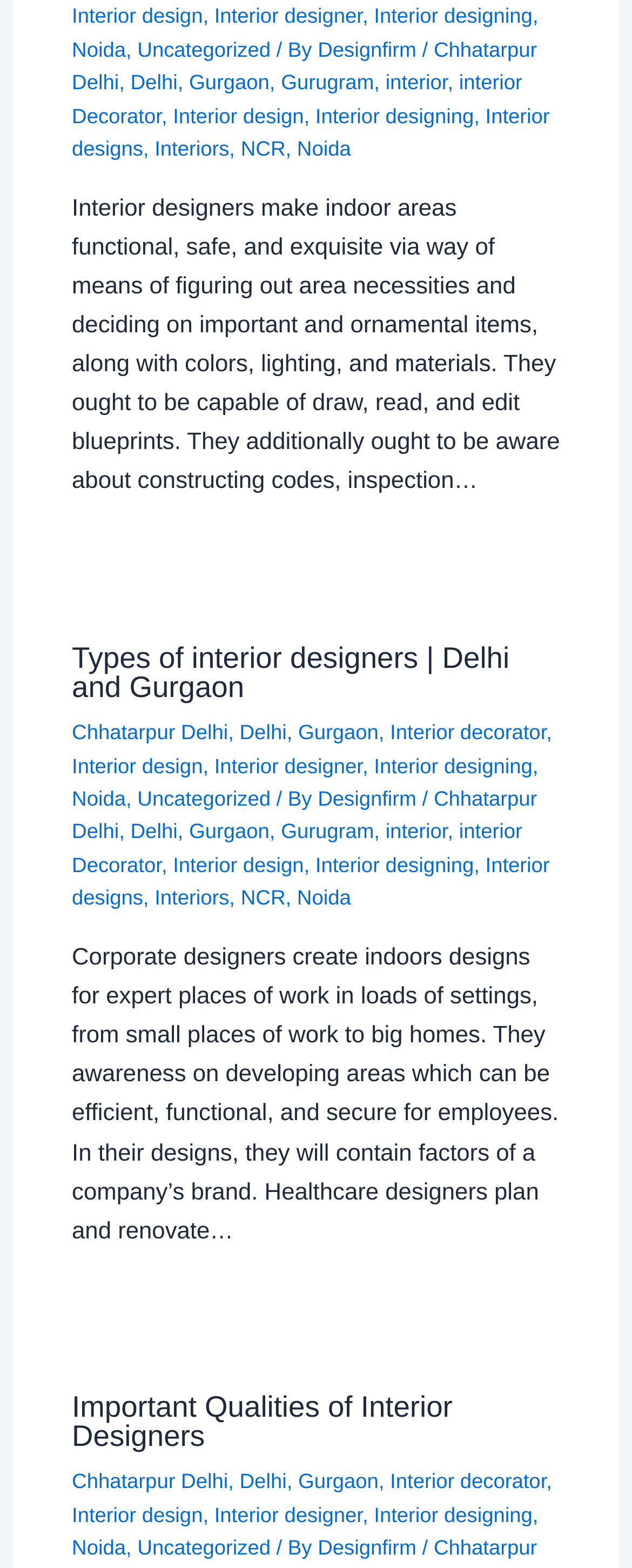Identify the bounding box coordinates of the clickable region to carry out the given instruction: "Learn about 'Important Qualities of Interior Designers'".

[0.114, 0.886, 0.716, 0.926]